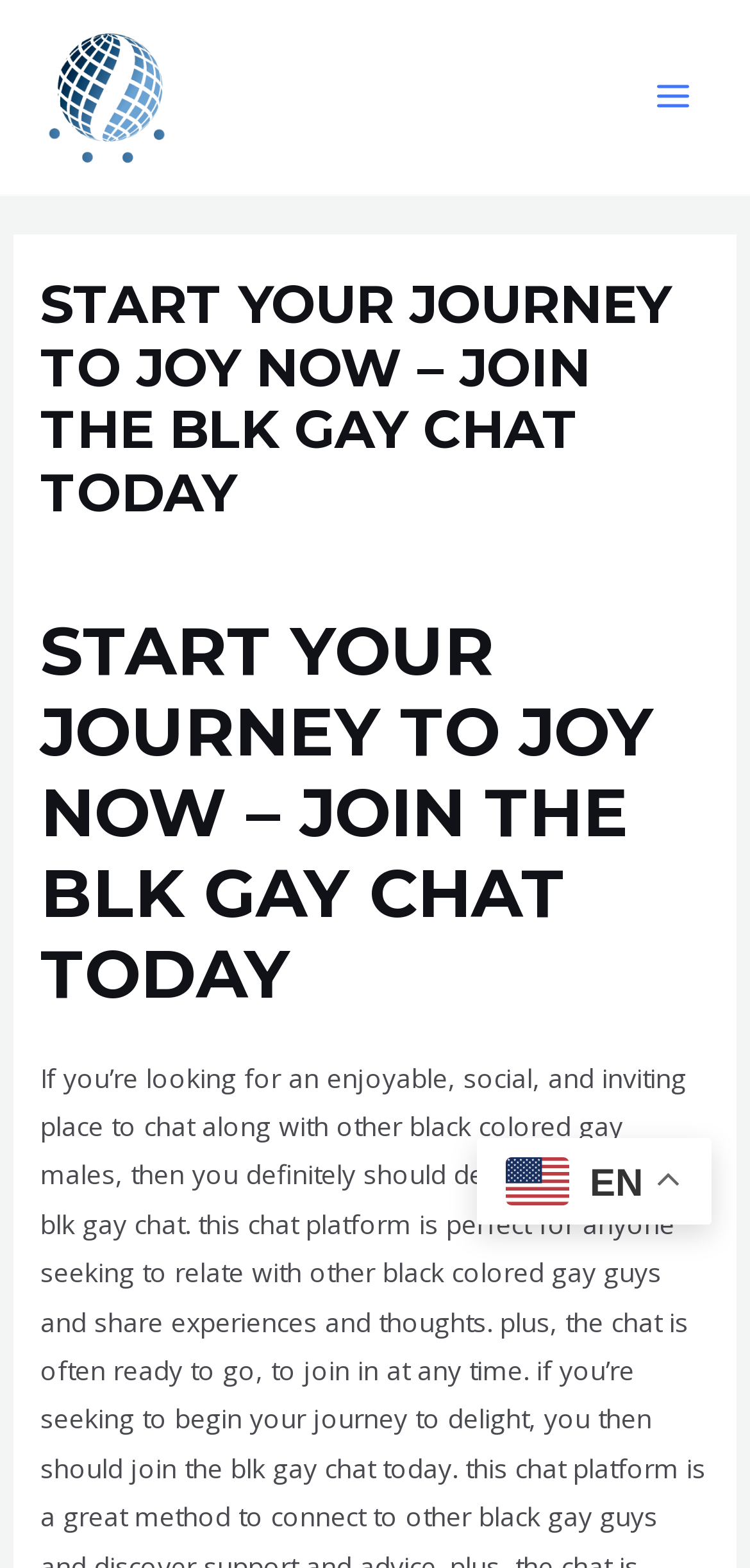Give a short answer to this question using one word or a phrase:
What language is the website in?

EN